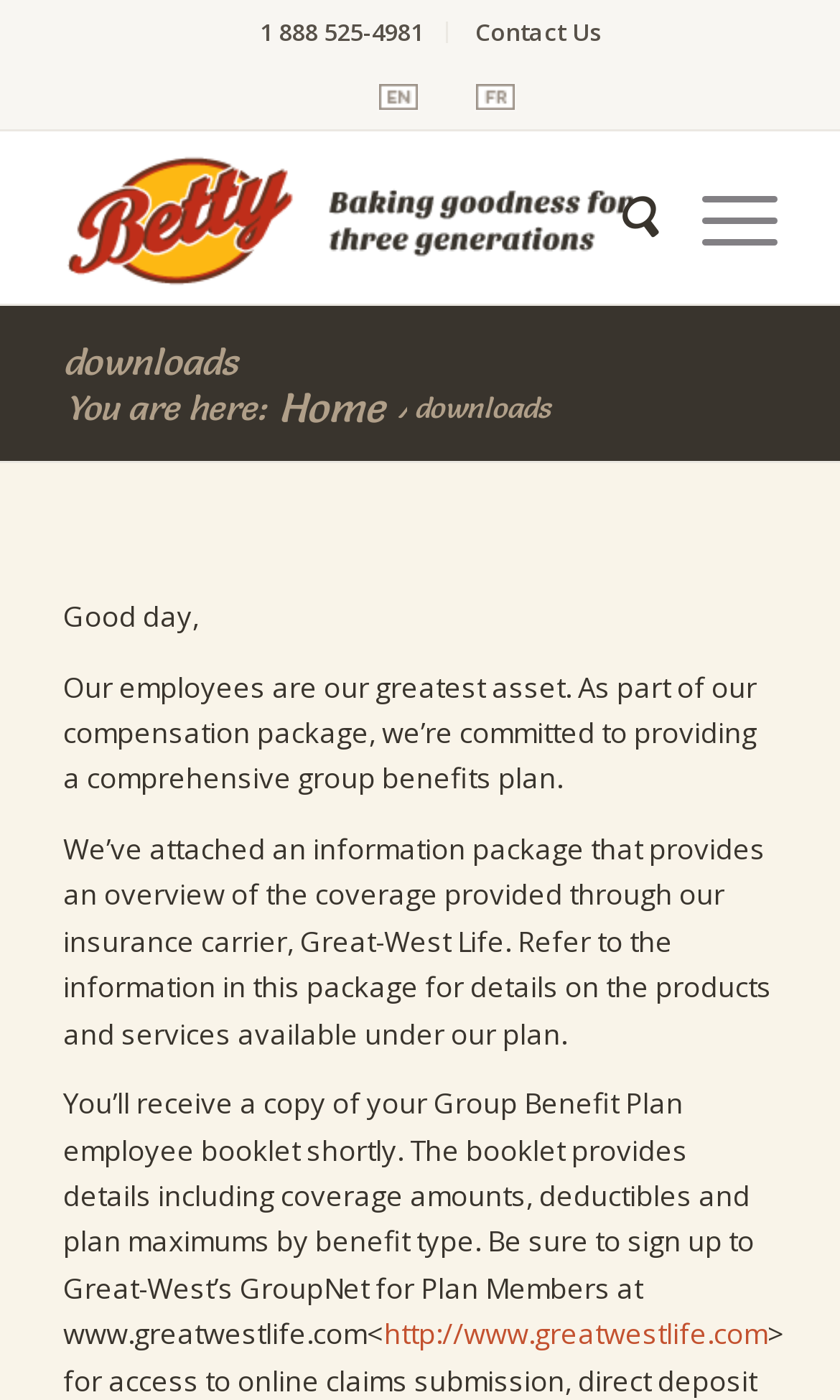Please find the bounding box coordinates of the clickable region needed to complete the following instruction: "Visit the contact us page". The bounding box coordinates must consist of four float numbers between 0 and 1, i.e., [left, top, right, bottom].

[0.565, 0.0, 0.717, 0.045]